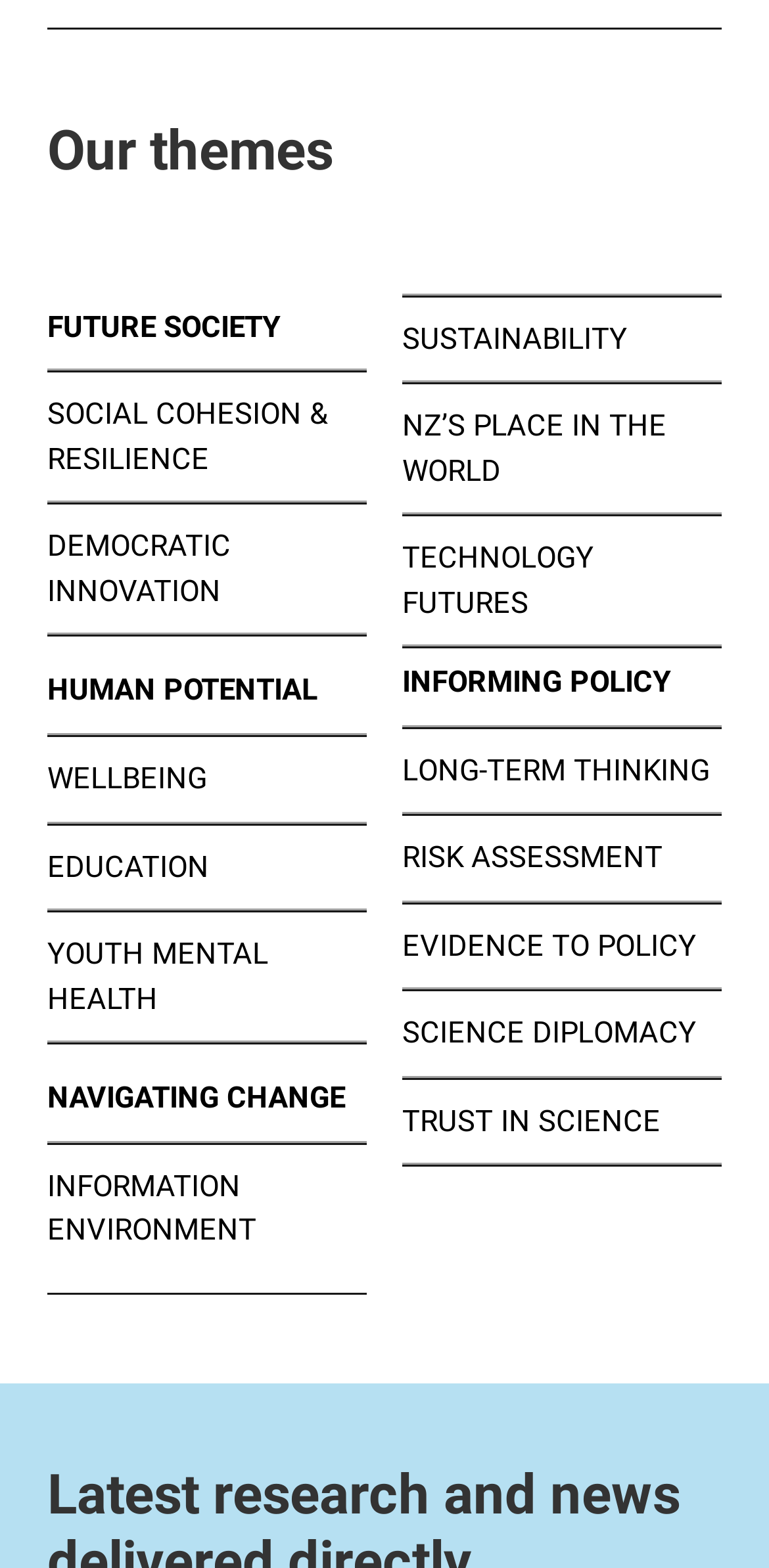Highlight the bounding box coordinates of the element you need to click to perform the following instruction: "Click on FUTURE SOCIETY."

[0.062, 0.197, 0.364, 0.219]